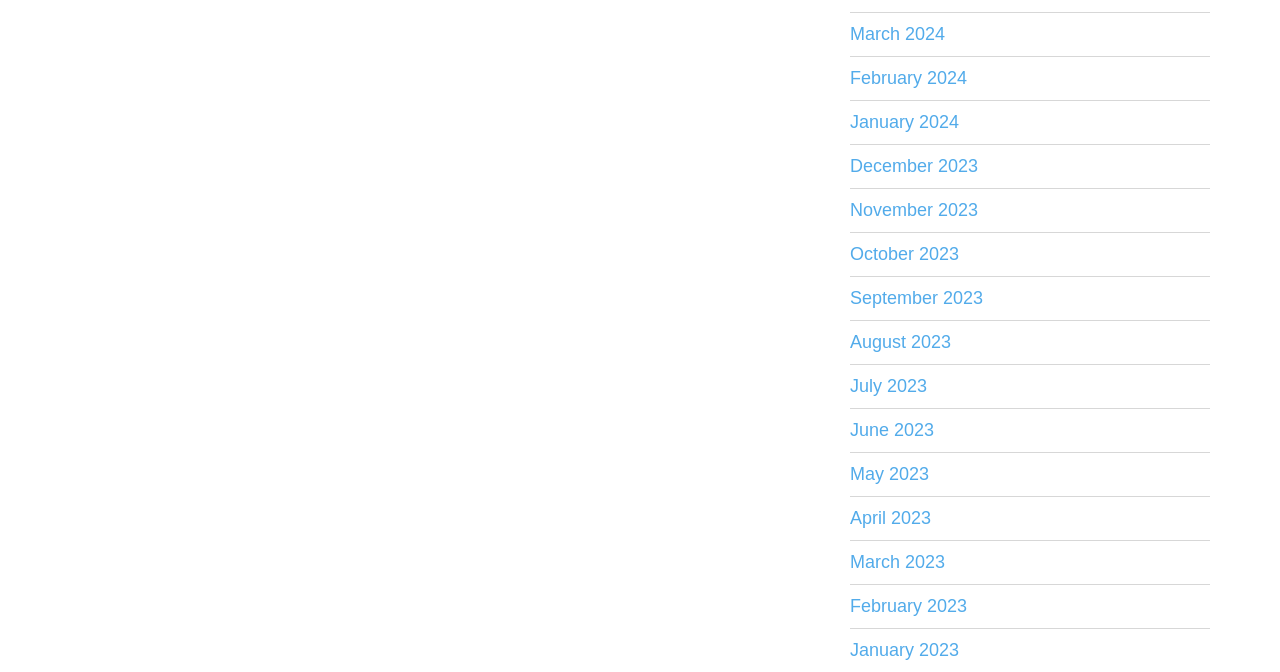Using the details from the image, please elaborate on the following question: What is the month listed below February 2024?

By examining the list of links, I can see that the link 'February 2024' is at the third position, and the link below it is 'January 2024'.